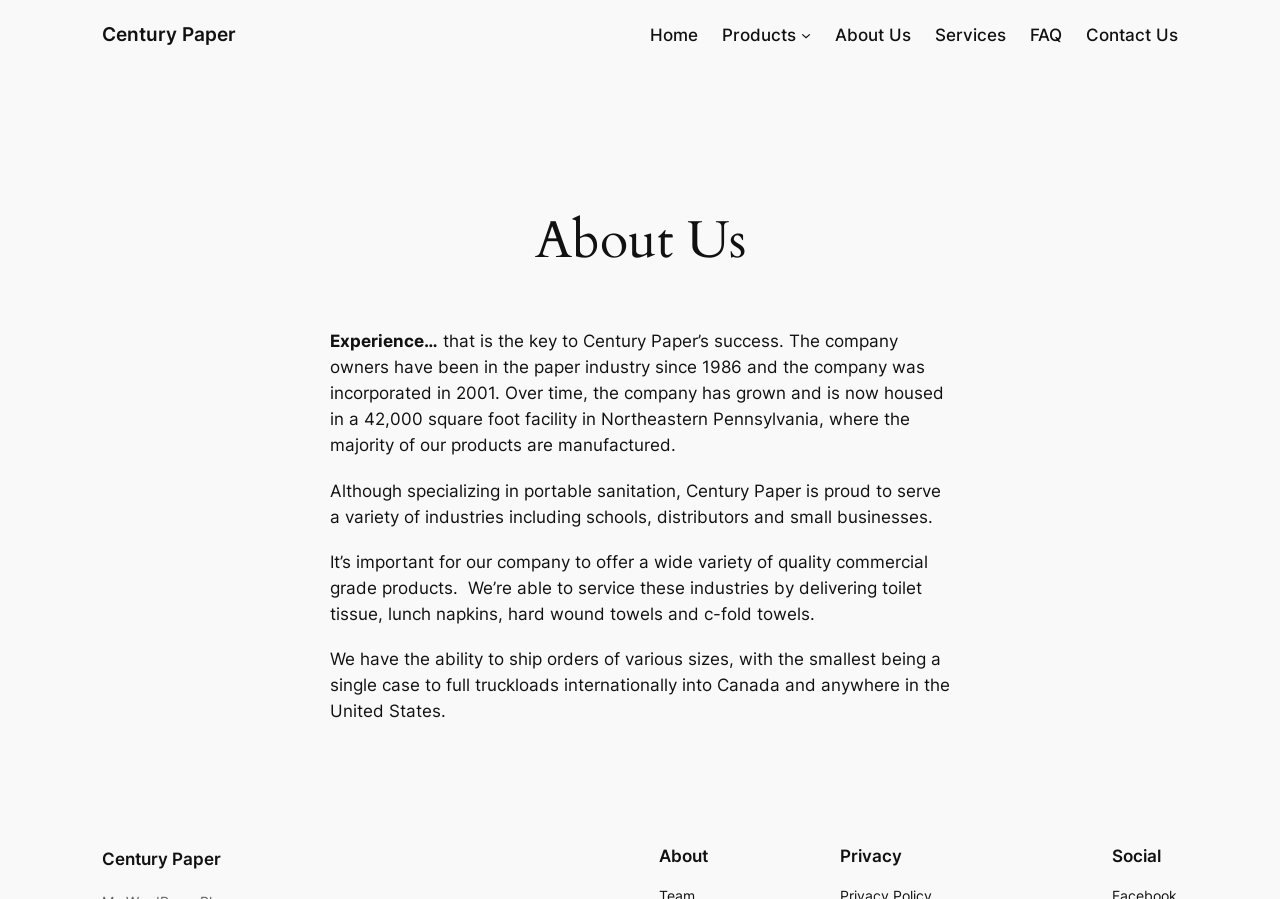Please identify the bounding box coordinates of the region to click in order to complete the given instruction: "Click on the Century Paper link". The coordinates should be four float numbers between 0 and 1, i.e., [left, top, right, bottom].

[0.08, 0.024, 0.185, 0.051]